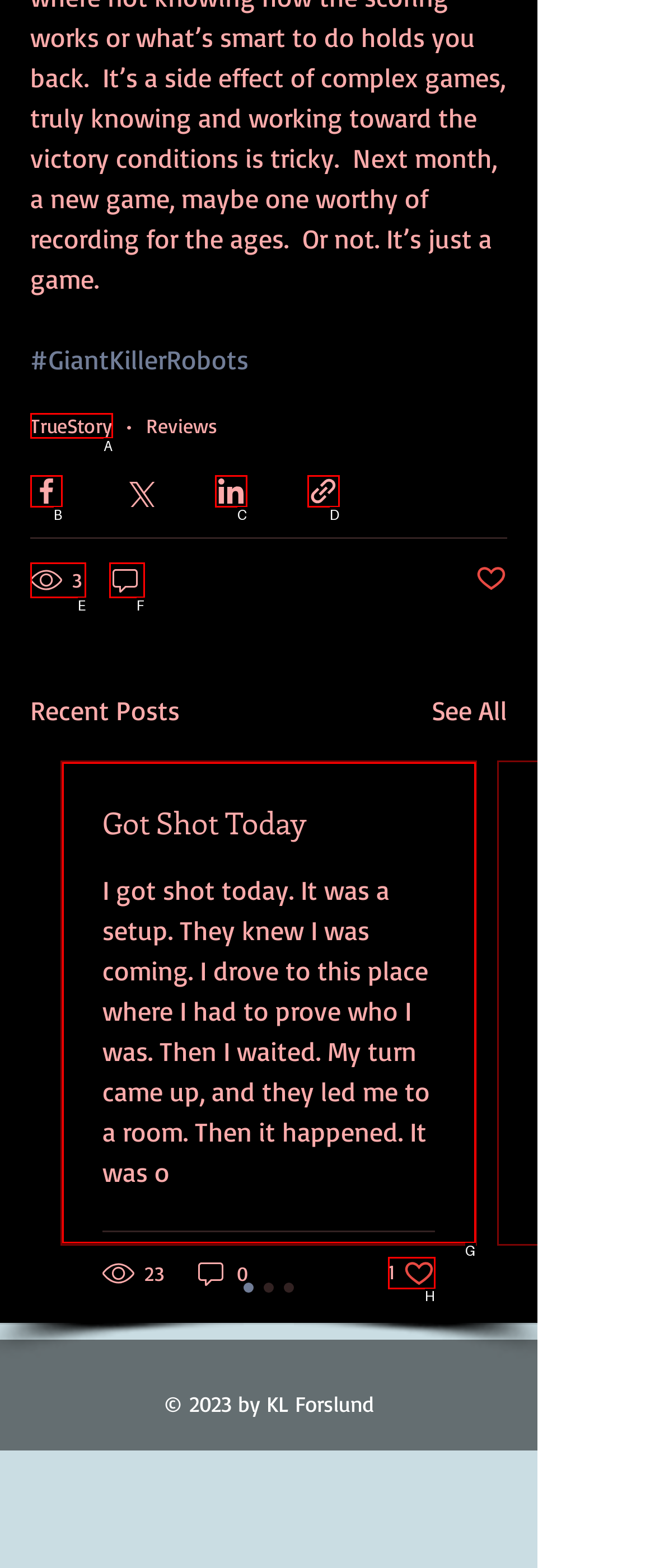Determine the HTML element that best aligns with the description: 3
Answer with the appropriate letter from the listed options.

E